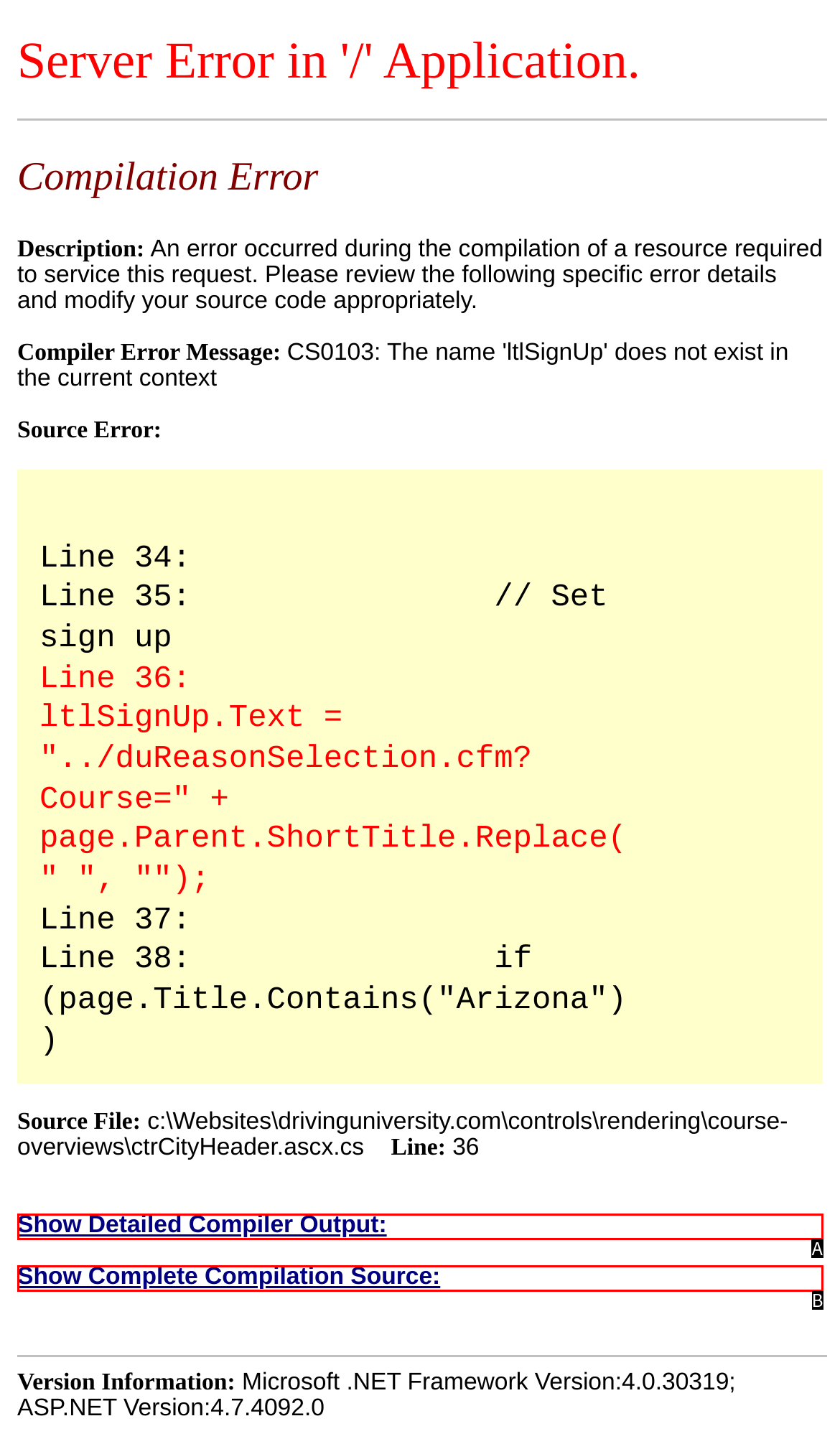Identify the HTML element that best fits the description: Show Complete Compilation Source:. Respond with the letter of the corresponding element.

B